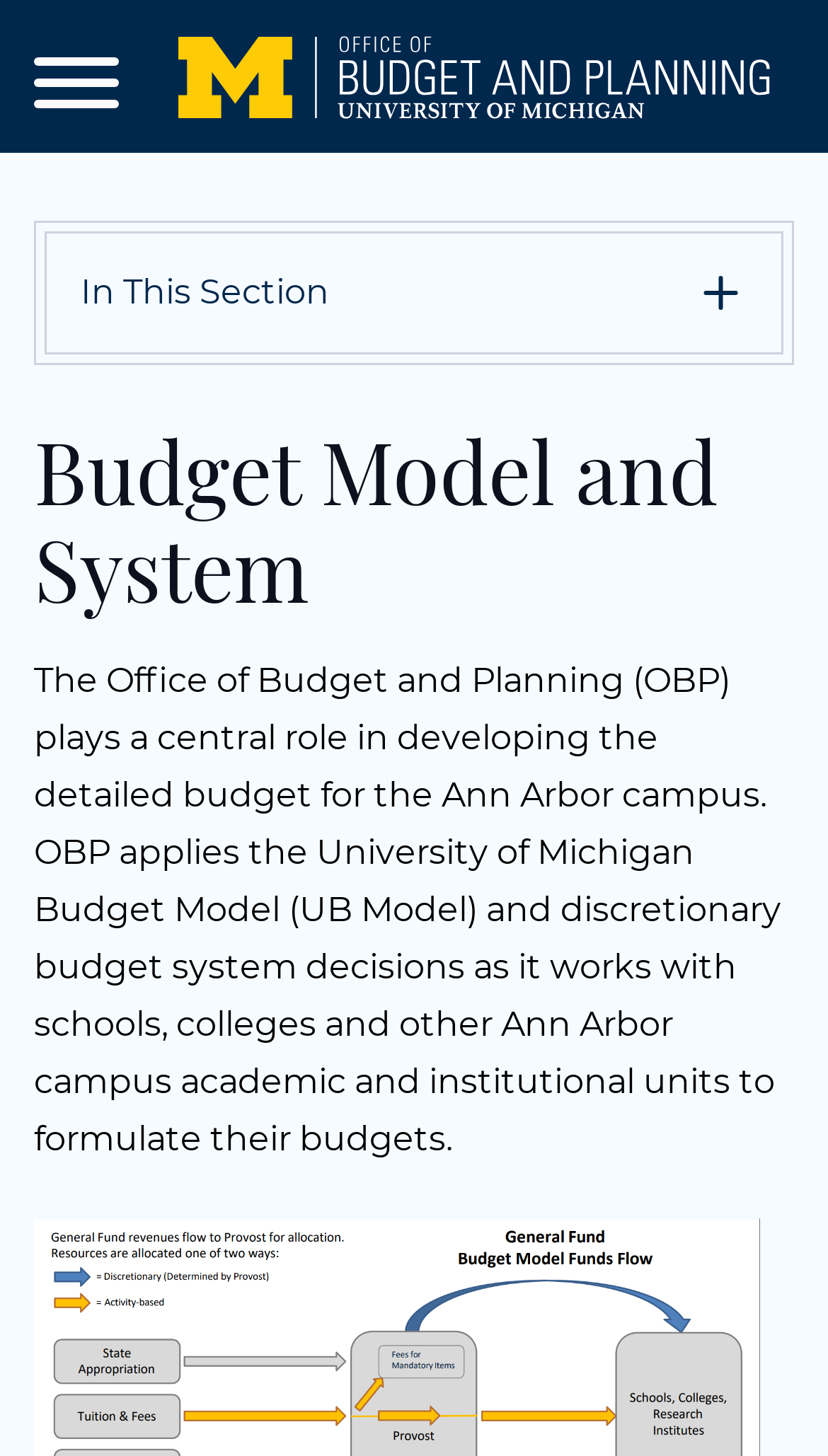Give a short answer using one word or phrase for the question:
What budget model is used by the Office of Budget and Planning?

University of Michigan Budget Model